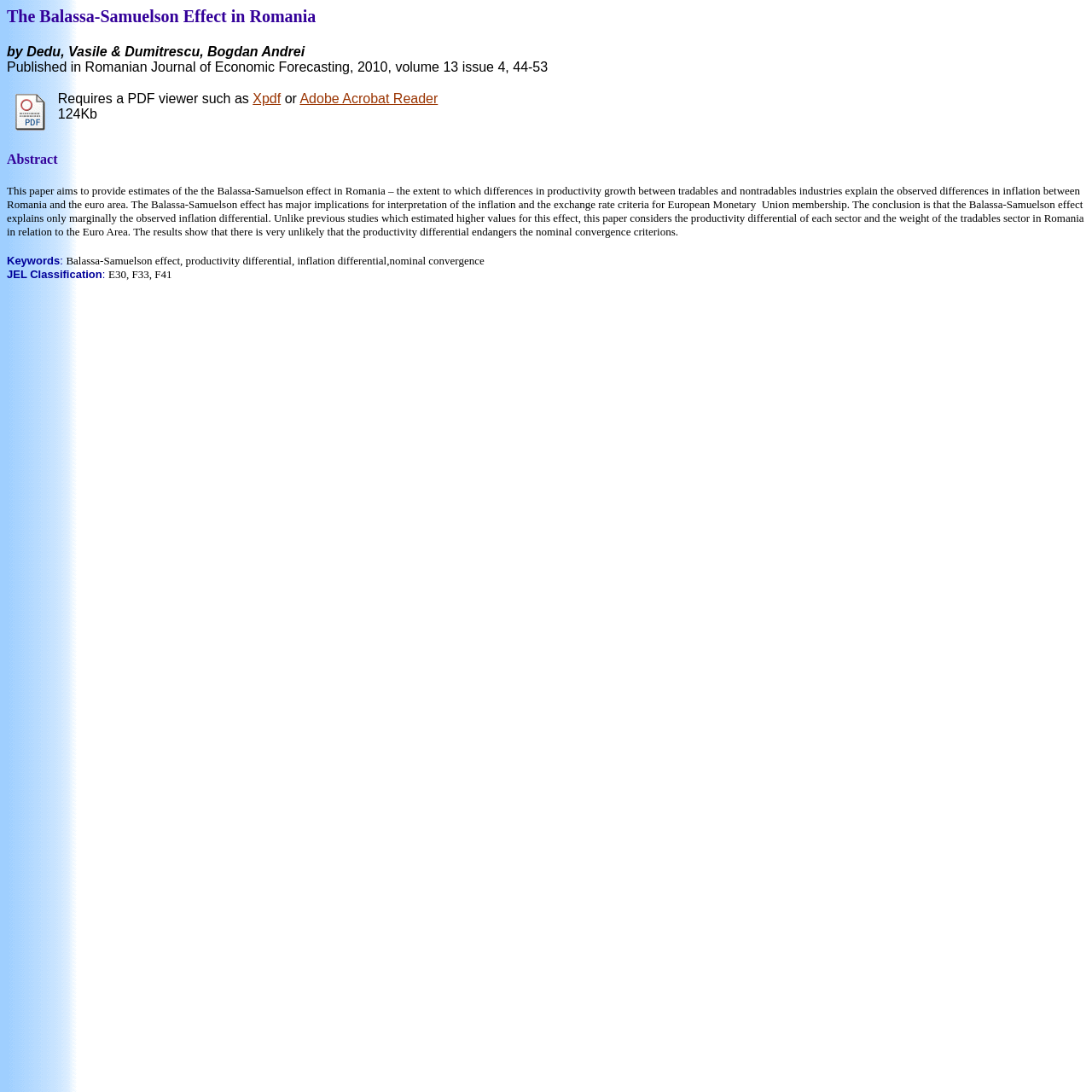What is the size of the PDF file?
Answer the question with a single word or phrase, referring to the image.

124Kb